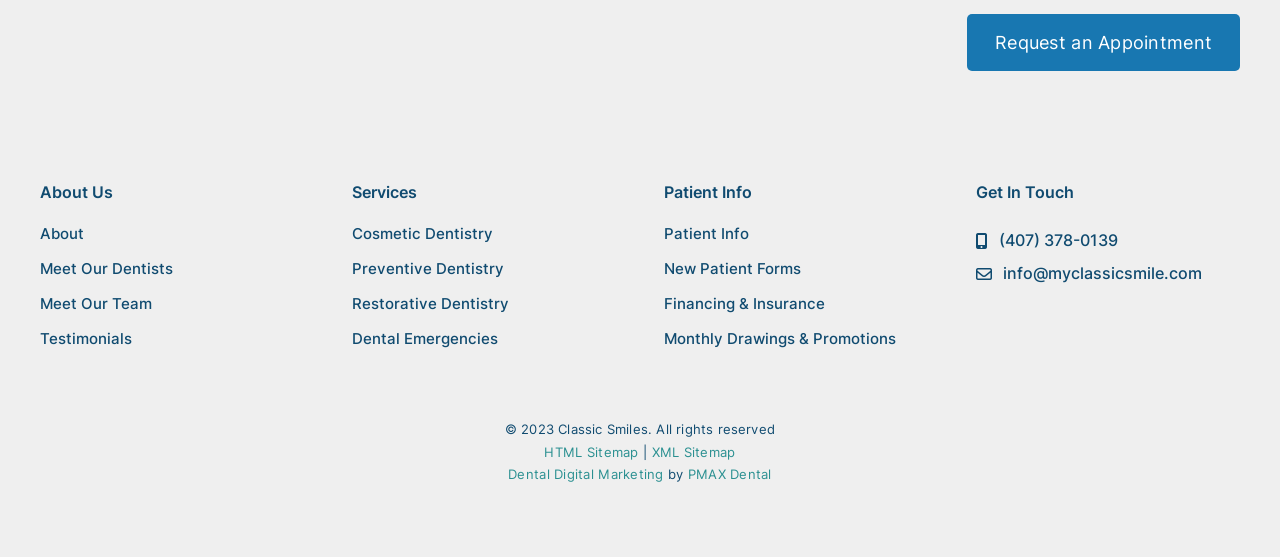Determine the coordinates of the bounding box that should be clicked to complete the instruction: "Learn about the dentists". The coordinates should be represented by four float numbers between 0 and 1: [left, top, right, bottom].

[0.031, 0.467, 0.238, 0.503]